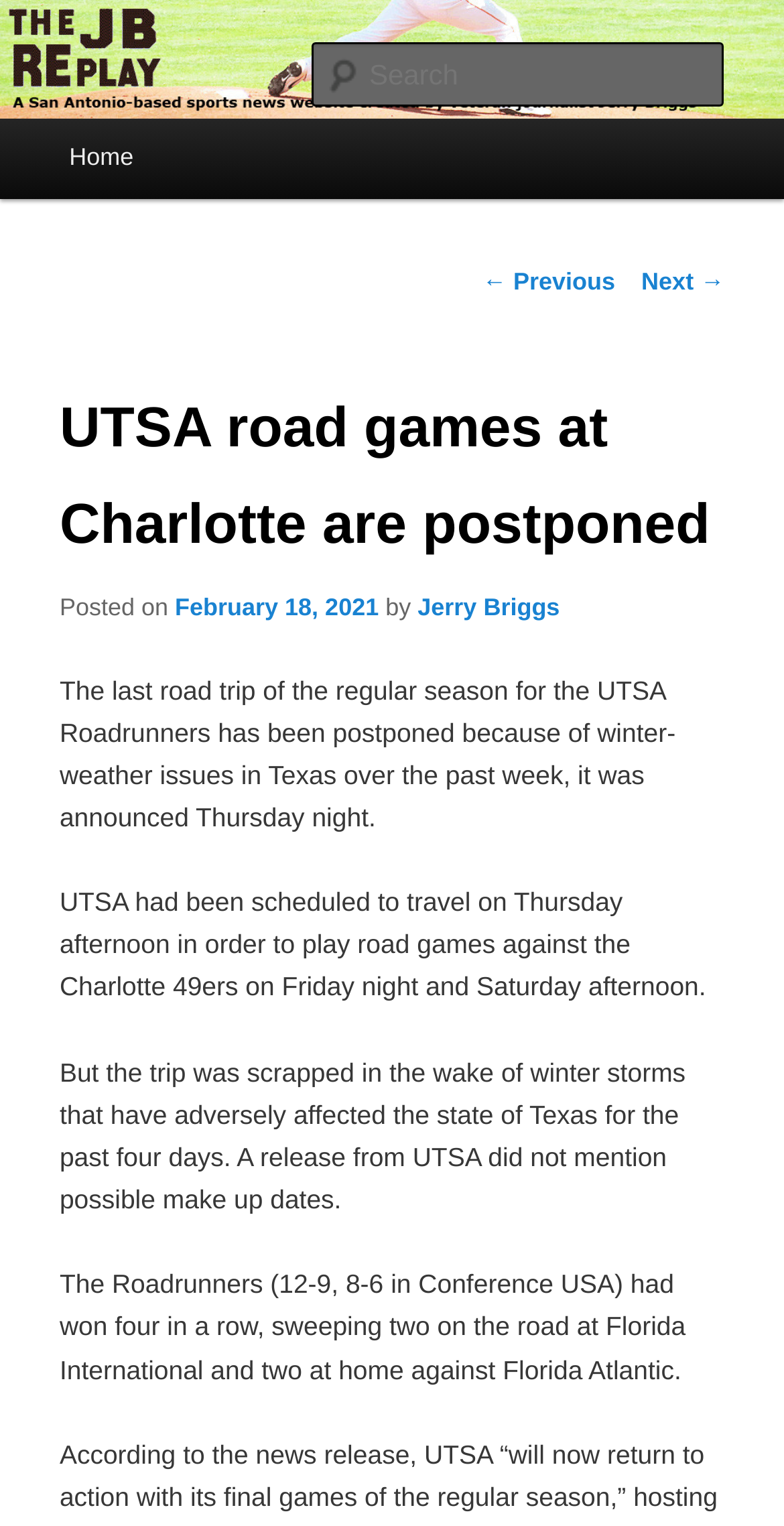Given the element description "Home" in the screenshot, predict the bounding box coordinates of that UI element.

[0.051, 0.078, 0.208, 0.131]